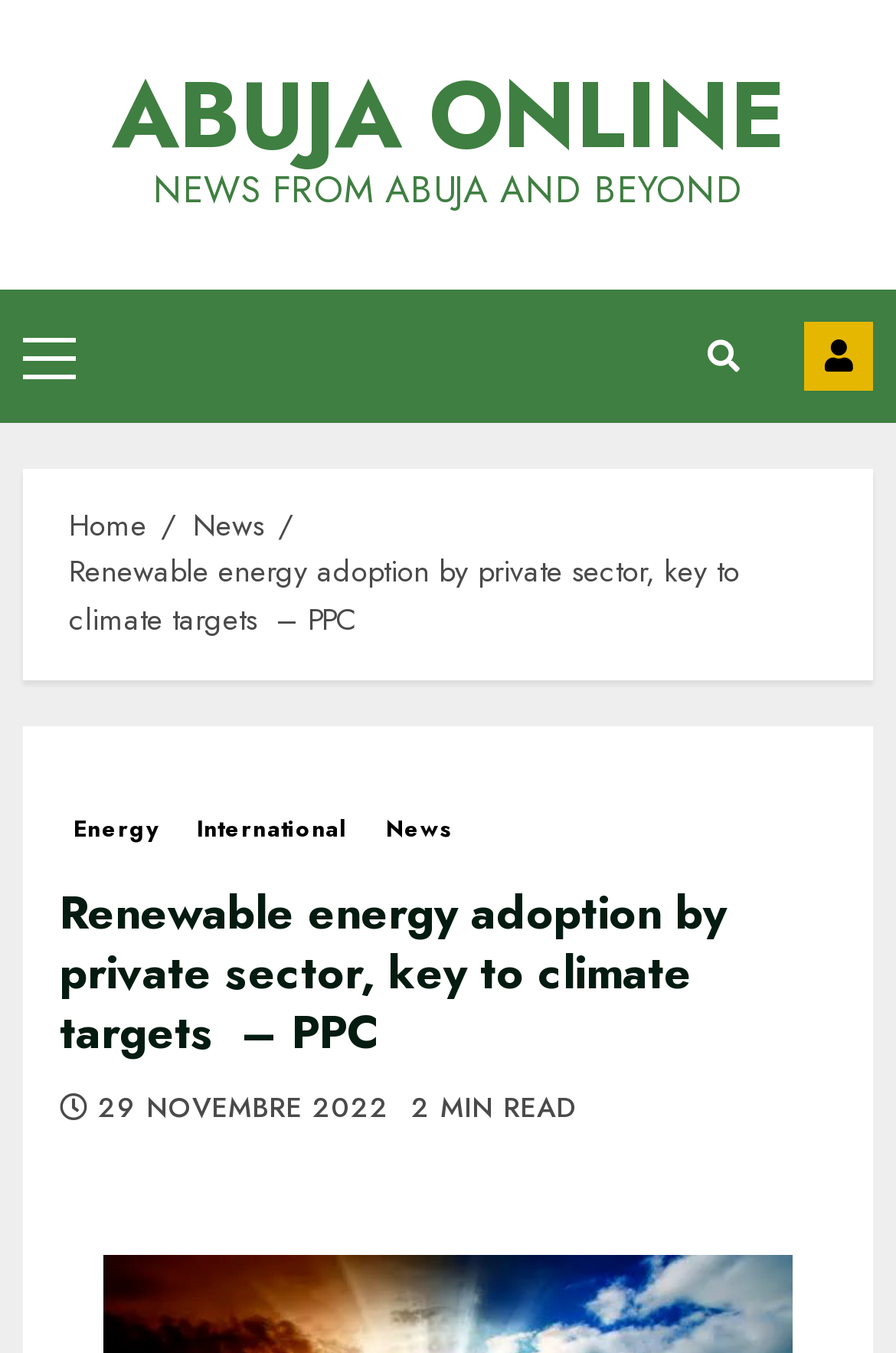What is the category of the news article?
By examining the image, provide a one-word or phrase answer.

Energy